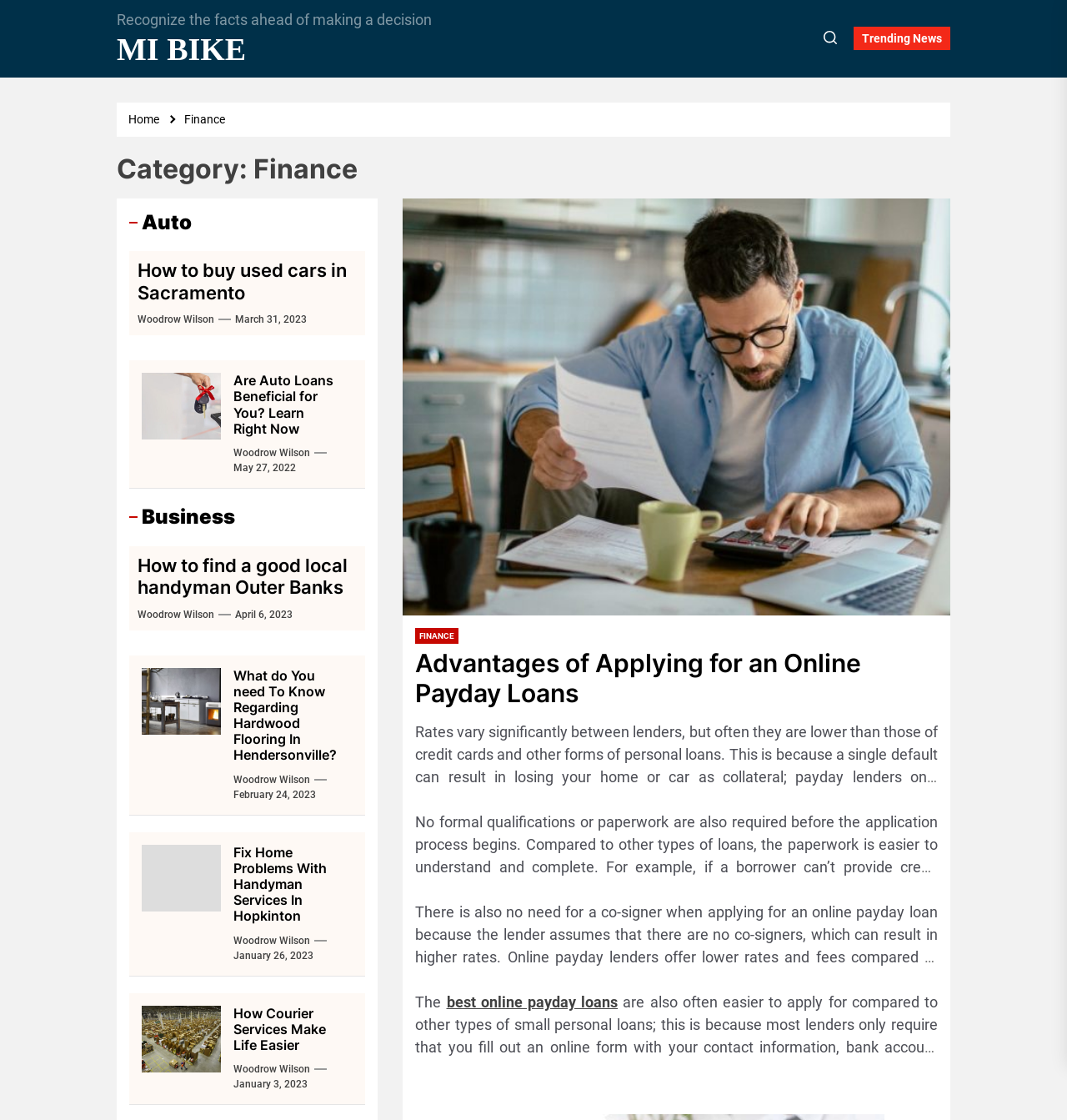Please locate the clickable area by providing the bounding box coordinates to follow this instruction: "Click on the 'FINANCE' link".

[0.389, 0.56, 0.43, 0.575]